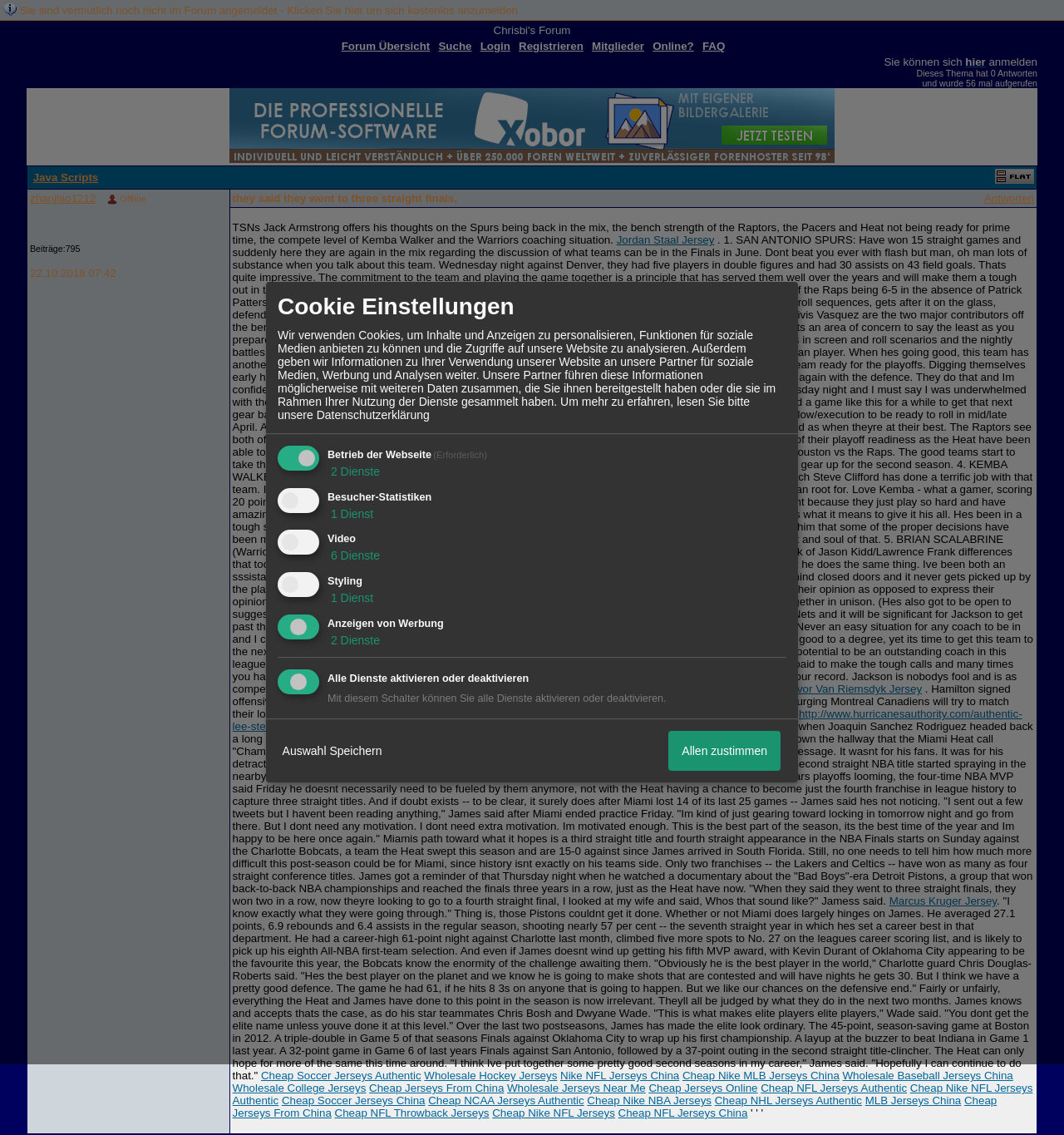Provide the bounding box coordinates of the HTML element described by the text: "Mitglieder".

[0.556, 0.035, 0.605, 0.046]